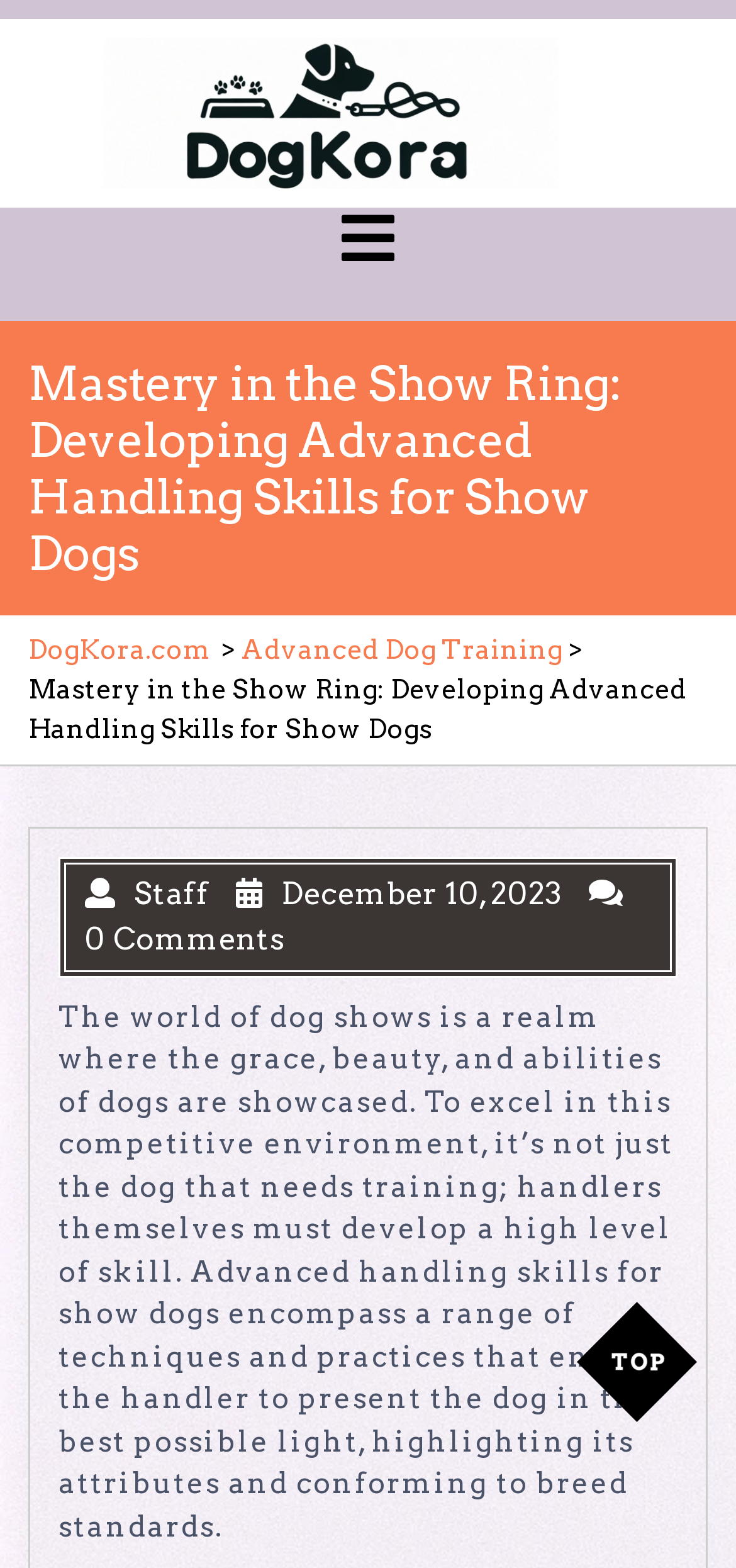What is the name of the website?
Refer to the screenshot and deliver a thorough answer to the question presented.

The name of the website can be found in the top-left corner of the webpage, where the logo 'DogKora.com' is displayed, and also in the link at the top of the page.